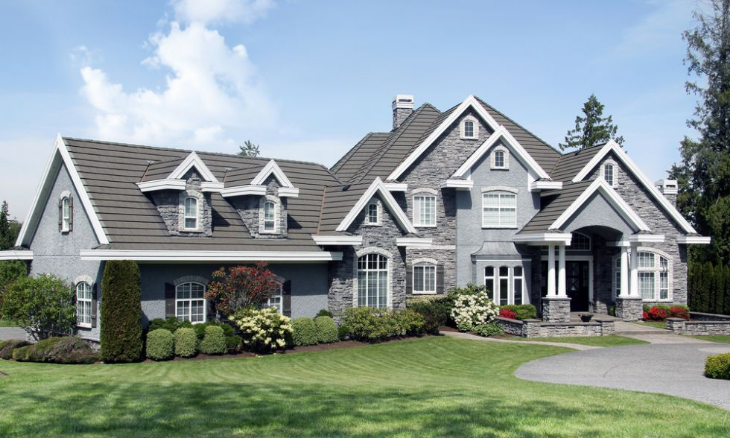Describe every important feature and element in the image comprehensively.

The image showcases a stunning, modern home featuring a combination of gray stone and siding, with an elegant roof design. The structure is adorned with multiple gabled roofs and large windows that allow natural light to fill the interior. Lush landscaping surrounds the house, including neatly trimmed bushes and vibrant flower beds, enhancing its curb appeal. A well-paved driveway leads to the entrance, which is accentuated by wide steps and stylish columns. Clear blue skies and fluffy clouds in the background add a serene atmosphere, making this residence a perfect example of contemporary architecture and design. This imagery highlights the aesthetic benefits of roof restorations, such as maintaining the roof's charm and functionality while protecting against environmental factors.